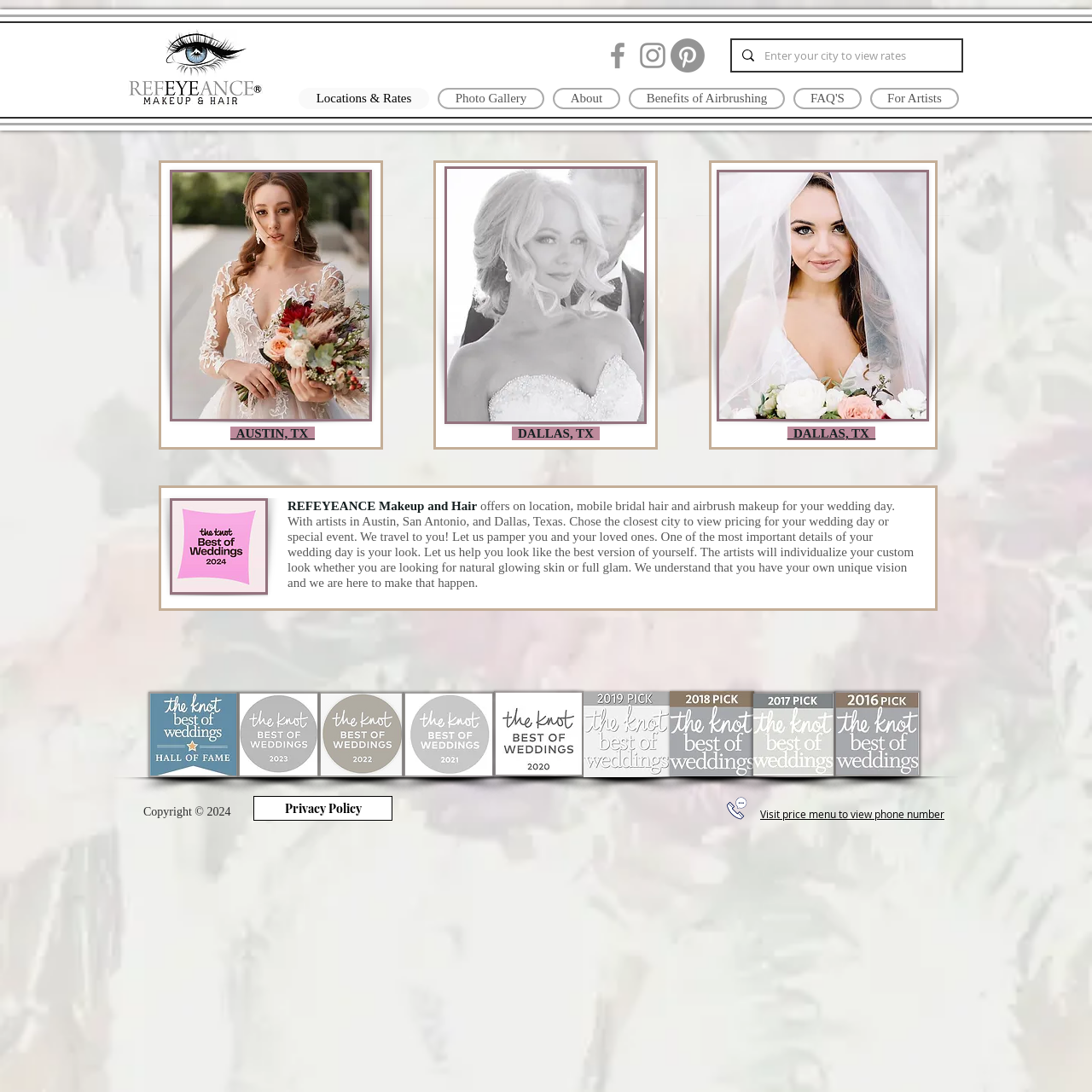Show the bounding box coordinates of the region that should be clicked to follow the instruction: "View photo gallery."

[0.401, 0.08, 0.498, 0.1]